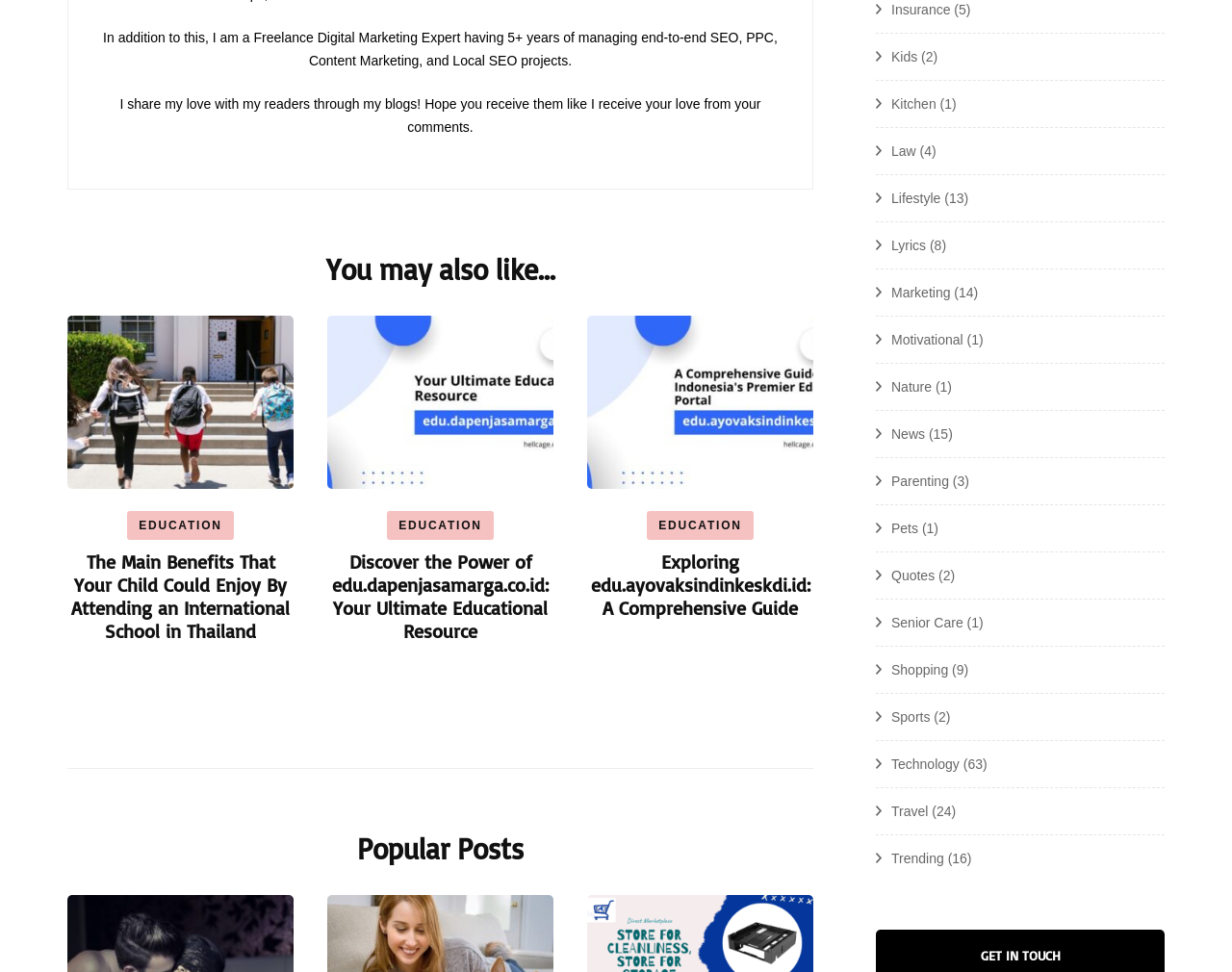Locate the bounding box coordinates of the area where you should click to accomplish the instruction: "Click on the 'Dreamyobssession' link".

None